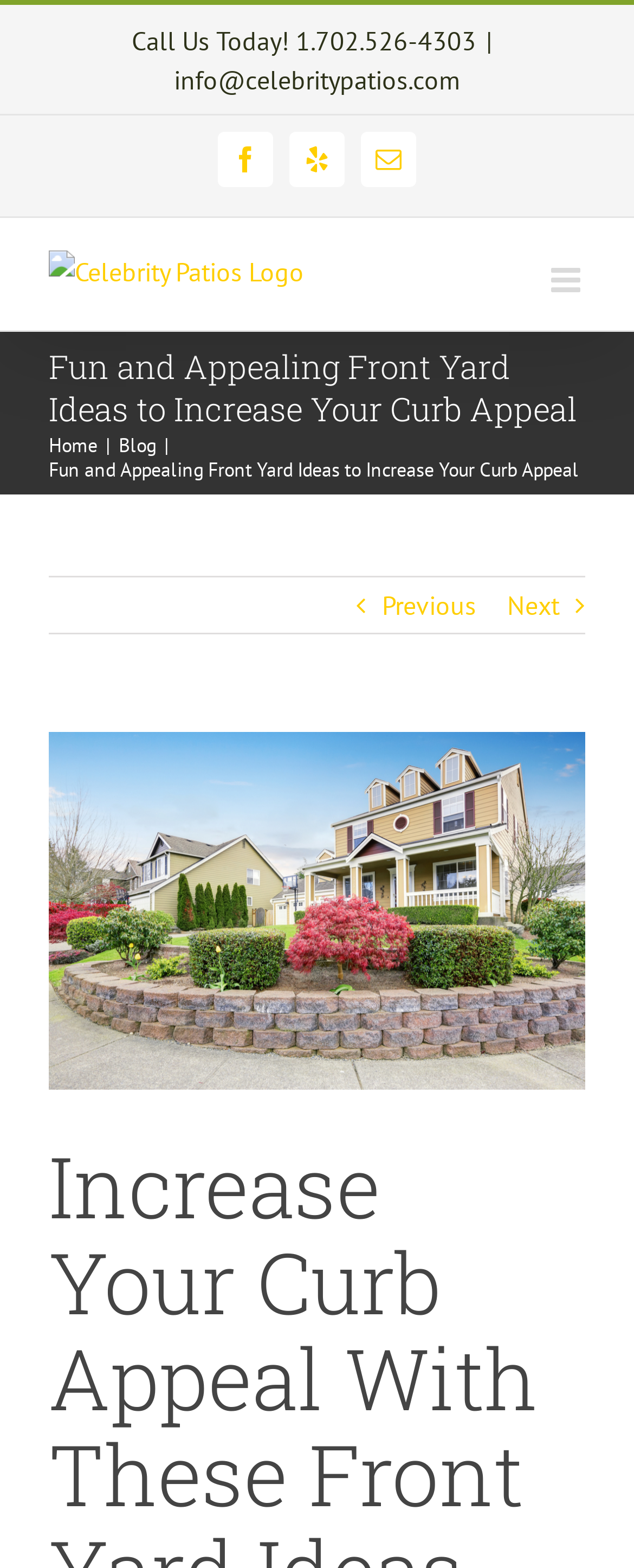Provide a brief response to the question using a single word or phrase: 
What is the email address to contact?

info@celebritypatios.com